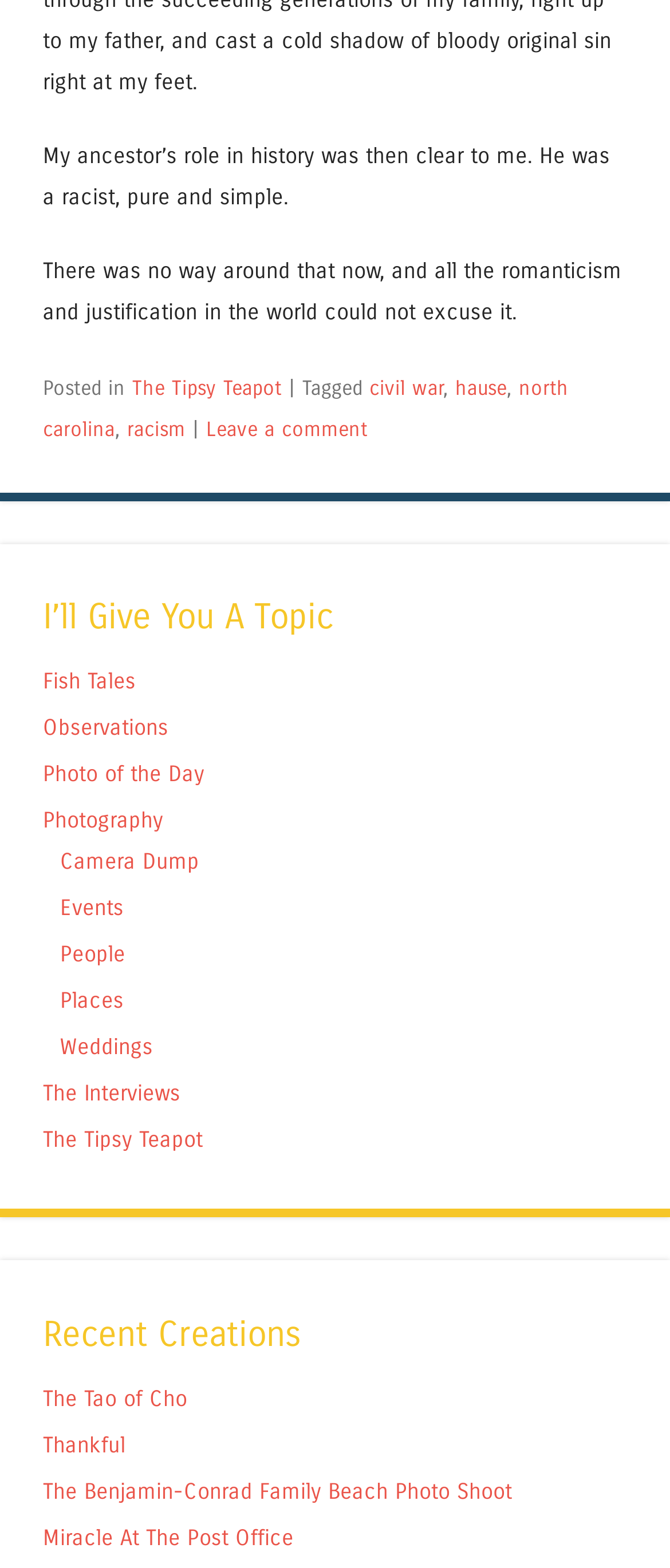How many links are there in the 'Recent Creations' section?
Based on the visual information, provide a detailed and comprehensive answer.

The 'Recent Creations' section has links to 'The Tao of Cho', 'Thankful', 'The Benjamin-Conrad Family Beach Photo Shoot', and 'Miracle At The Post Office'. Counting these links, there are 4 links in the 'Recent Creations' section.